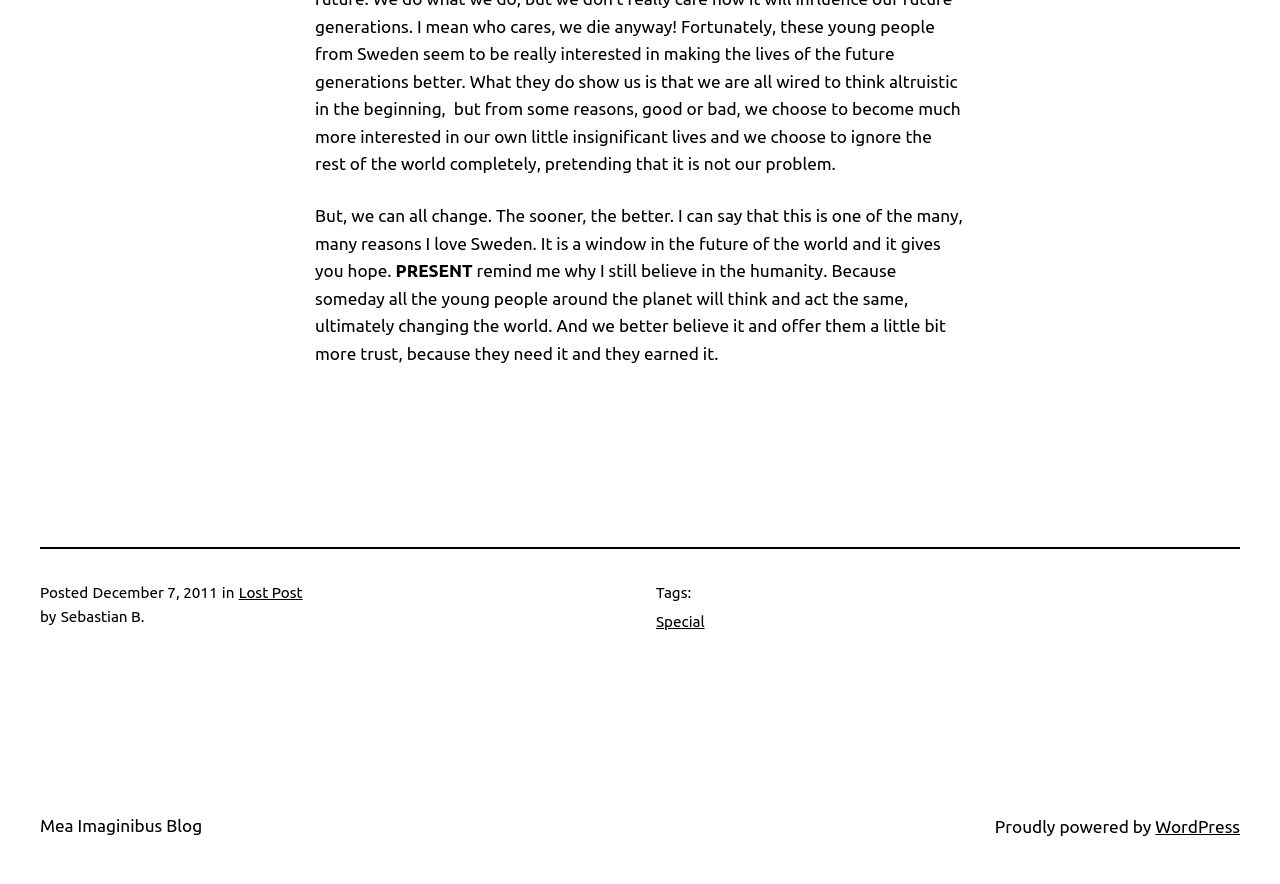What is the category of the post?
Carefully analyze the image and provide a thorough answer to the question.

The category of the post can be found in the section where the post tags are displayed, specifically next to the 'Tags:' keyword, which indicates the category or tag of the post.